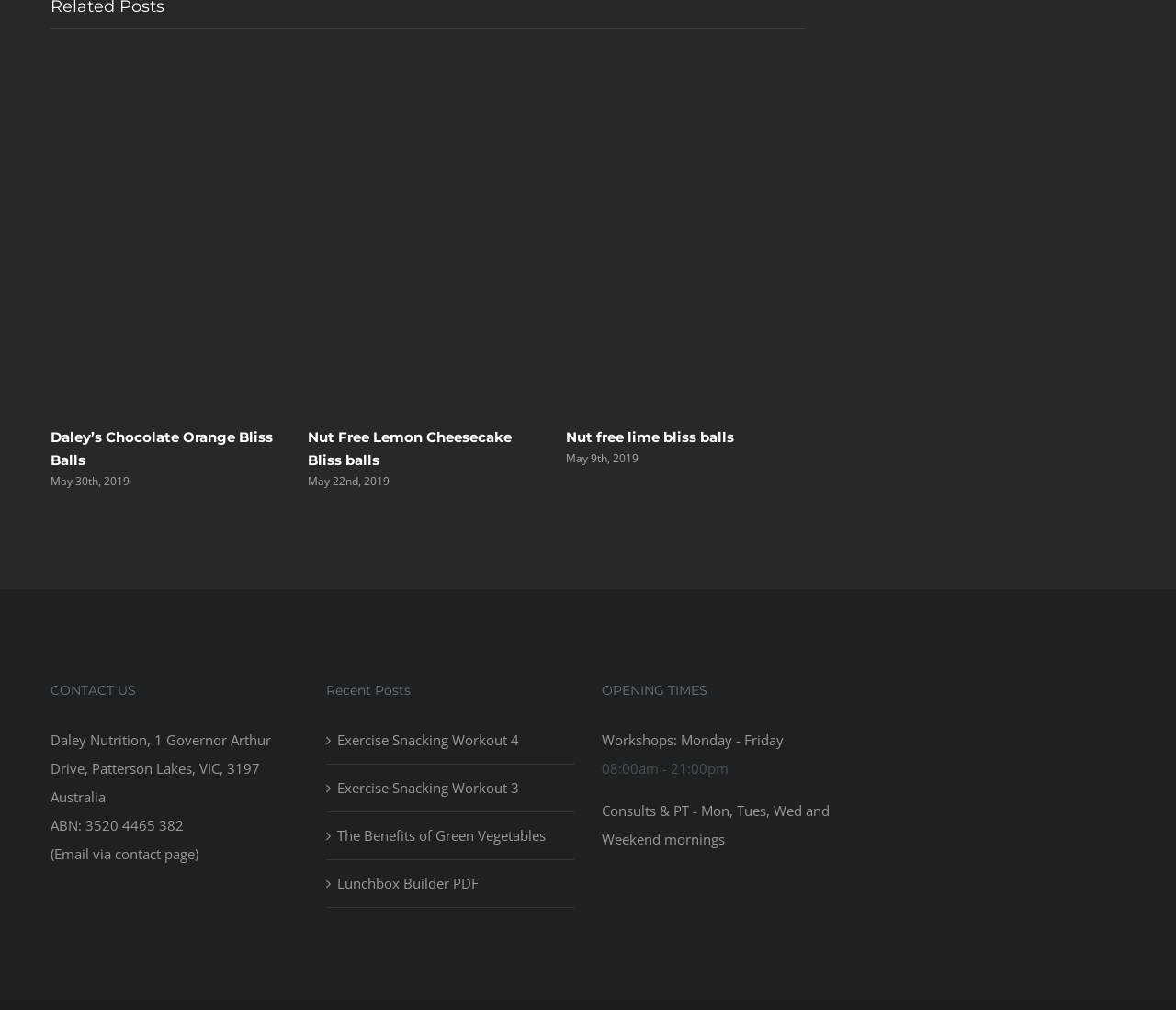Bounding box coordinates are to be given in the format (top-left x, top-left y, bottom-right x, bottom-right y). All values must be floating point numbers between 0 and 1. Provide the bounding box coordinate for the UI element described as: Exercise Snacking Workout 3

[0.287, 0.766, 0.48, 0.794]